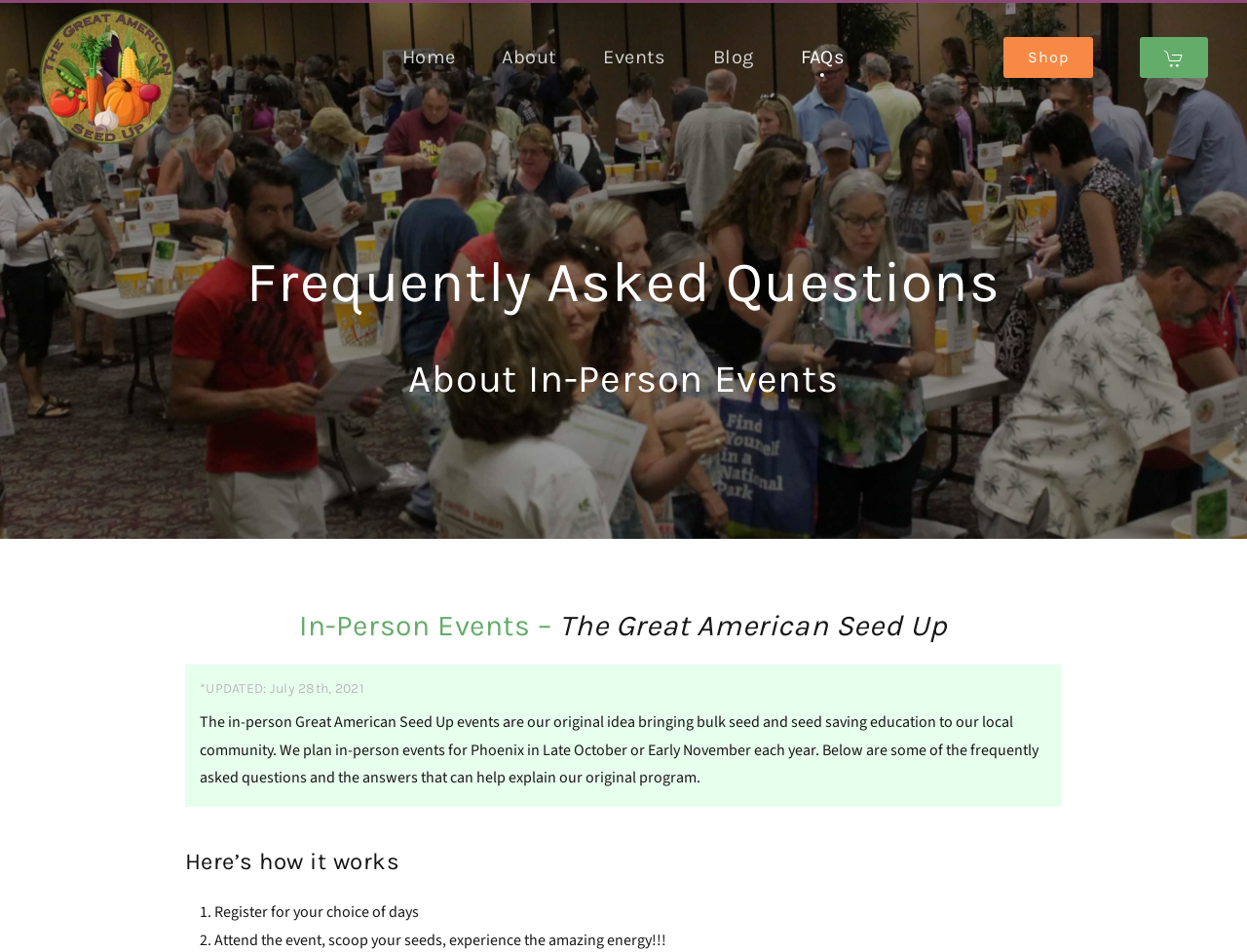Extract the bounding box coordinates for the UI element described as: "Log in".

None